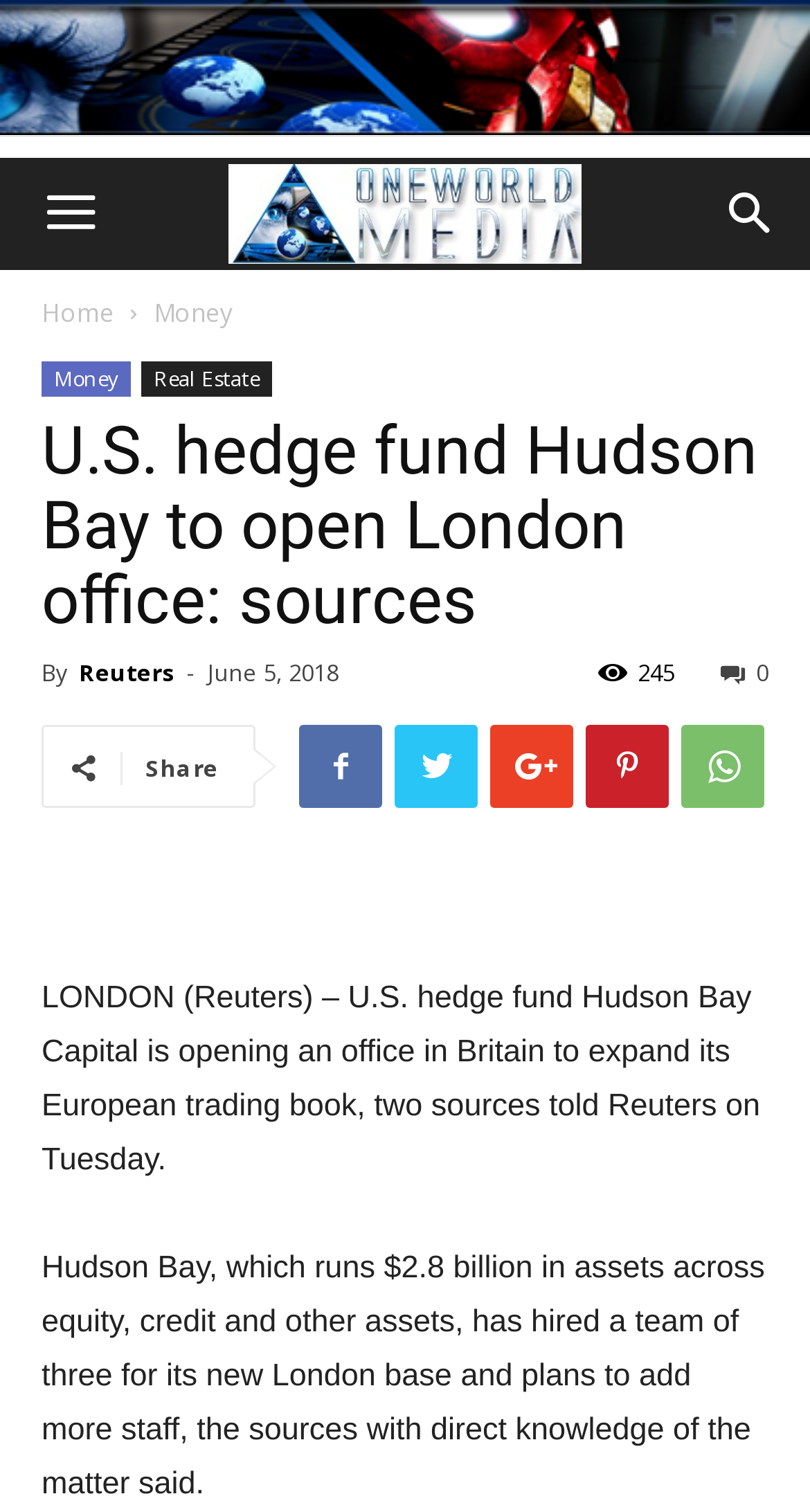Based on the element description: "Real Estate", identify the bounding box coordinates for this UI element. The coordinates must be four float numbers between 0 and 1, listed as [left, top, right, bottom].

[0.174, 0.239, 0.336, 0.262]